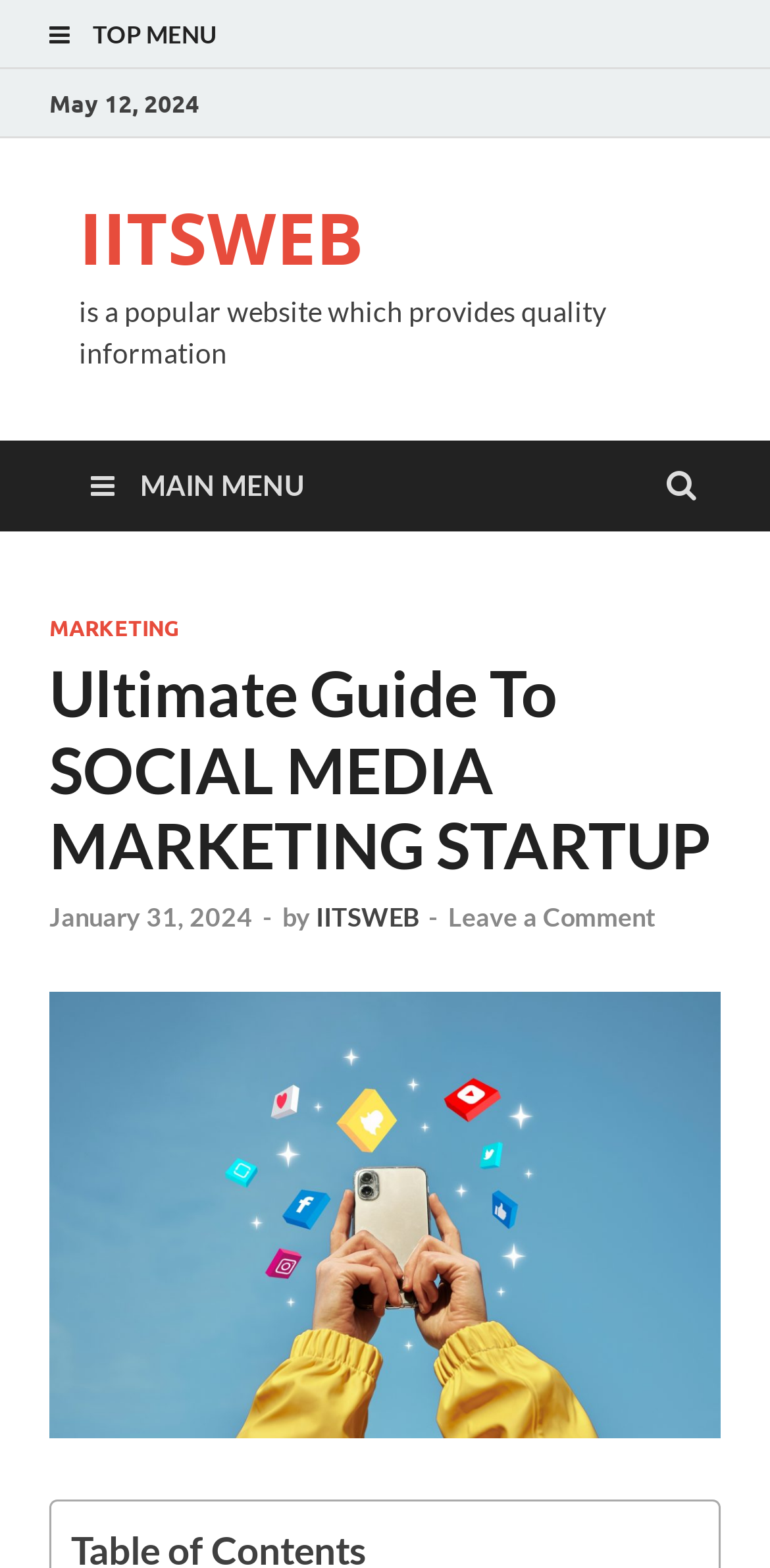Identify the webpage's primary heading and generate its text.

Ultimate Guide To SOCIAL MEDIA MARKETING STARTUP